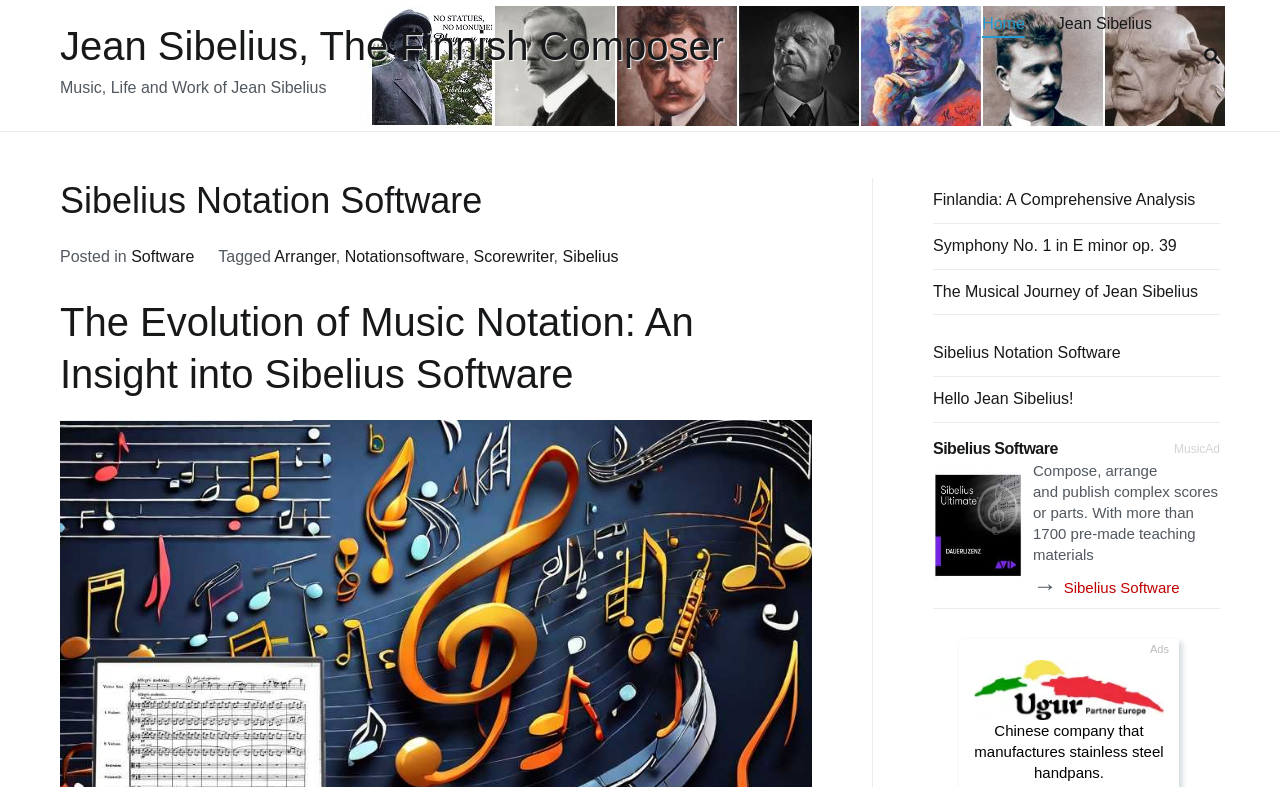Determine the bounding box coordinates for the clickable element required to fulfill the instruction: "Explore the Sibelius Software page". Provide the coordinates as four float numbers between 0 and 1, i.e., [left, top, right, bottom].

[0.831, 0.735, 0.922, 0.757]